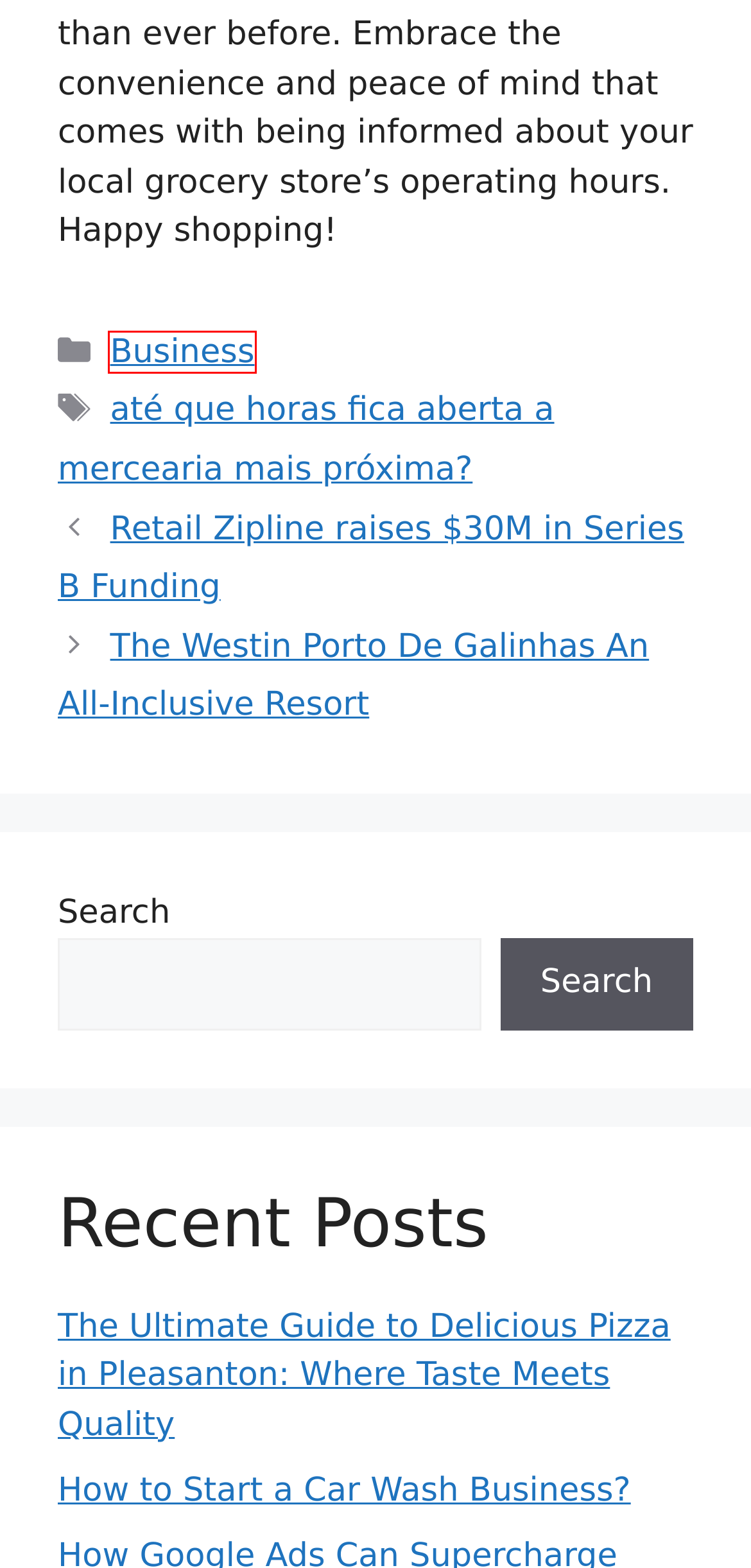Given a screenshot of a webpage with a red rectangle bounding box around a UI element, select the best matching webpage description for the new webpage that appears after clicking the highlighted element. The candidate descriptions are:
A. How Google Ads Can Supercharge Your Business Goals? - Samofy
B. até que horas fica aberta a mercearia mais próxima? Archives - Samofy
C. Are Polo Shirts Business Casual?  - Samofy
D. How to Start a Car Wash Business? - Samofy
E. Samofy -
F. Business Archives - Samofy
G. The Ultimate Guide to Delicious Pizza in Pleasanton: Where Taste Meets Quality - Samofy
H. Retail Zipline raises $30M in Series B Funding

F